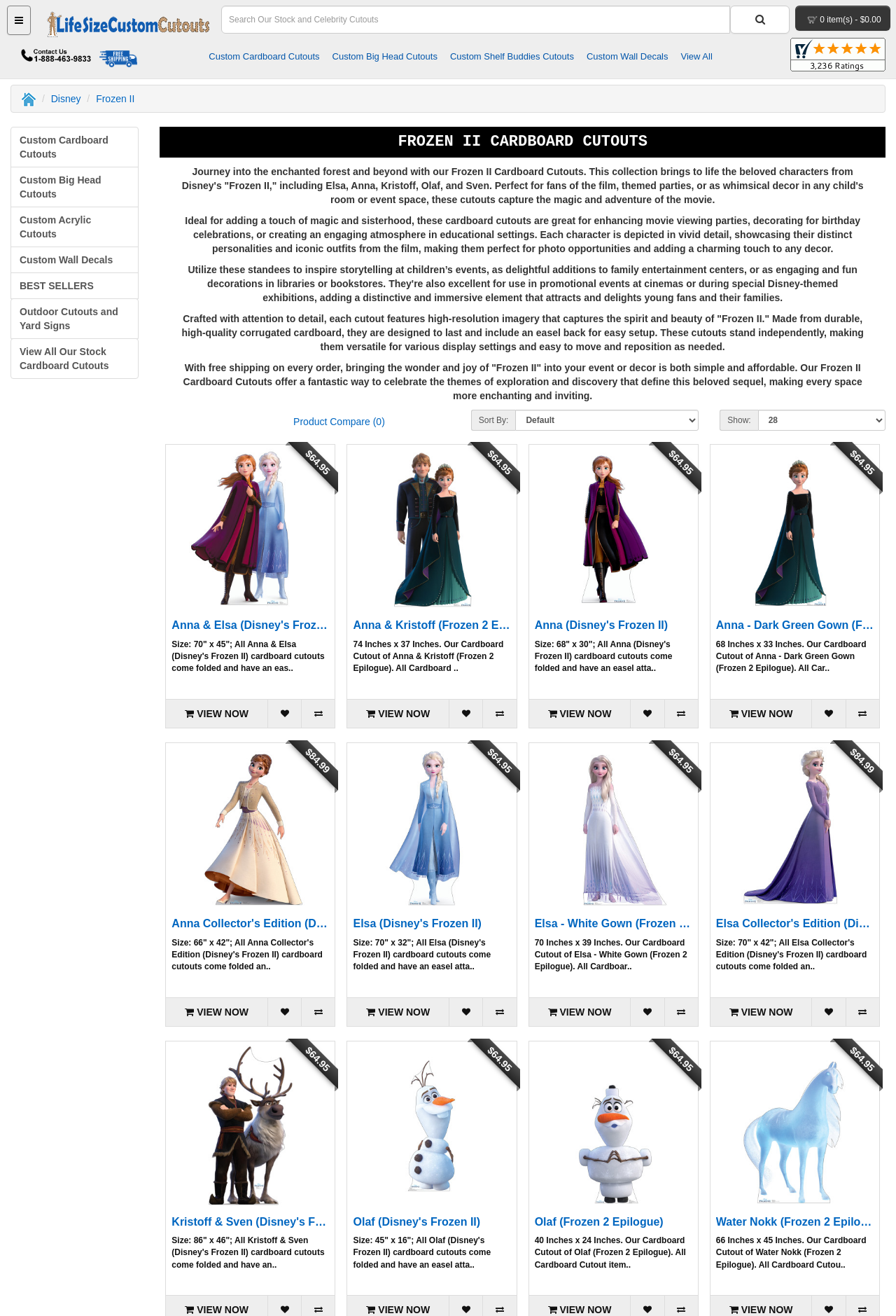What is the theme of the cardboard cutouts?
Please give a detailed answer to the question using the information shown in the image.

Based on the webpage content, I can see that the cardboard cutouts are featuring characters from Disney's 'Frozen II', which suggests that the theme of the cardboard cutouts is Frozen II.